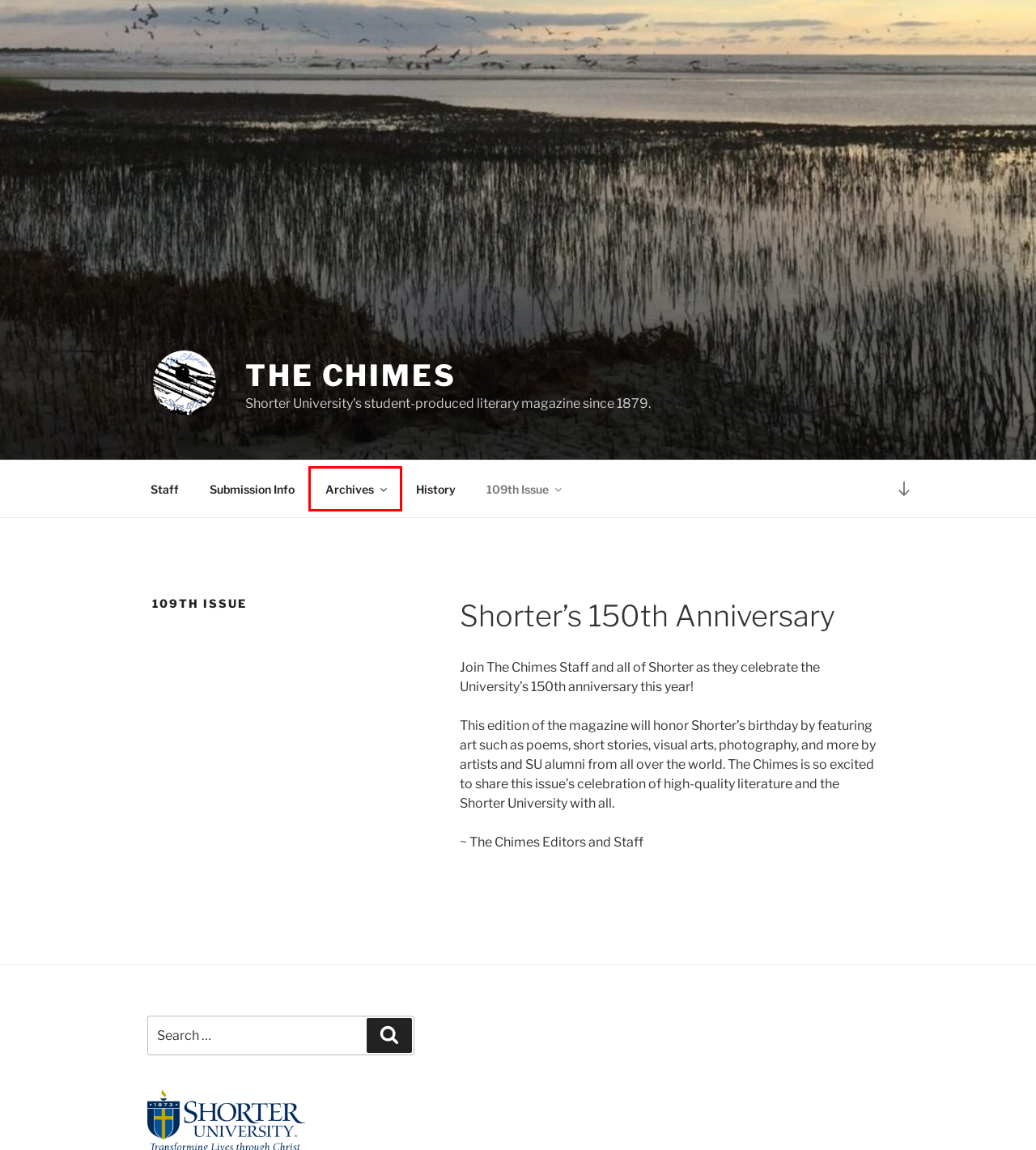You are provided a screenshot of a webpage featuring a red bounding box around a UI element. Choose the webpage description that most accurately represents the new webpage after clicking the element within the red bounding box. Here are the candidates:
A. The 106th Issue – The Chimes
B. 105th Issue – The Chimes
C. The 101st Issue – The Chimes
D. 109th Issue Index – The Chimes
E. Submission Info – The Chimes
F. Archives – The Chimes
G. The 107th Issue – The Chimes
H. History – The Chimes

F